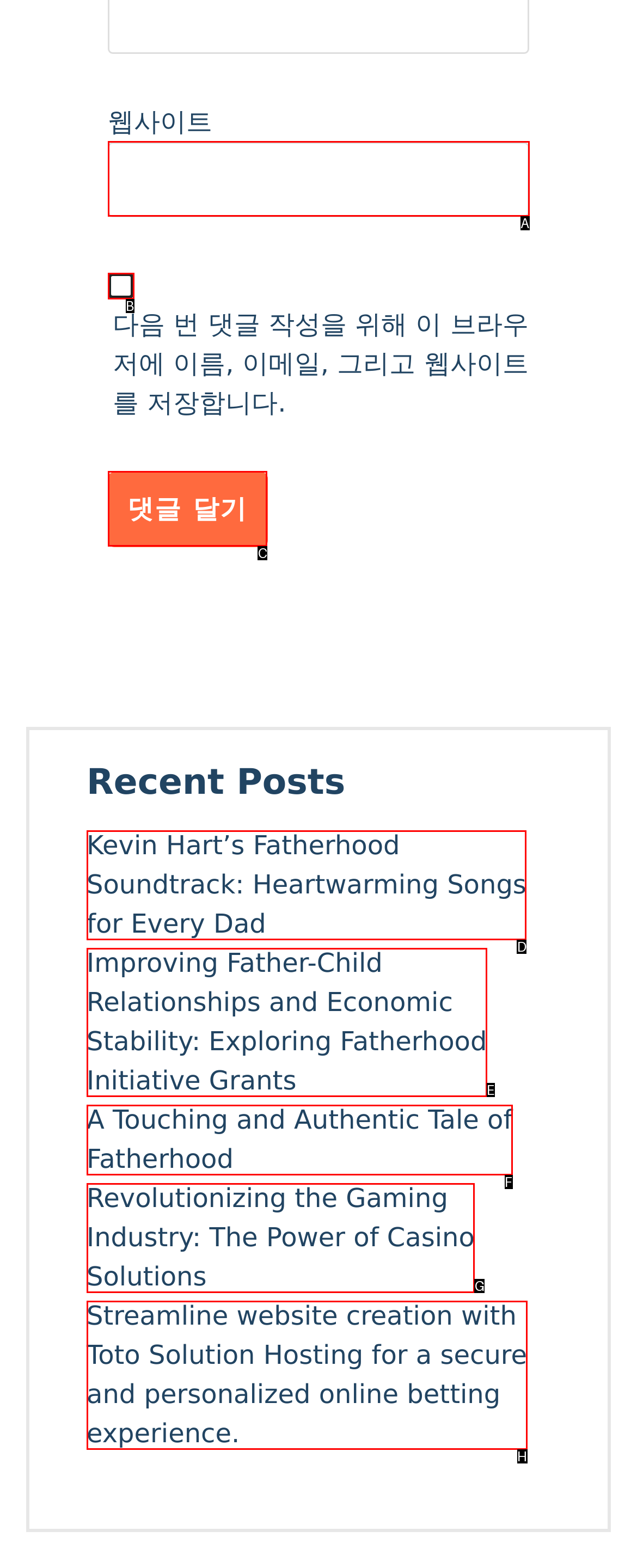Select the appropriate option that fits: parent_node: 웹사이트 name="url"
Reply with the letter of the correct choice.

A